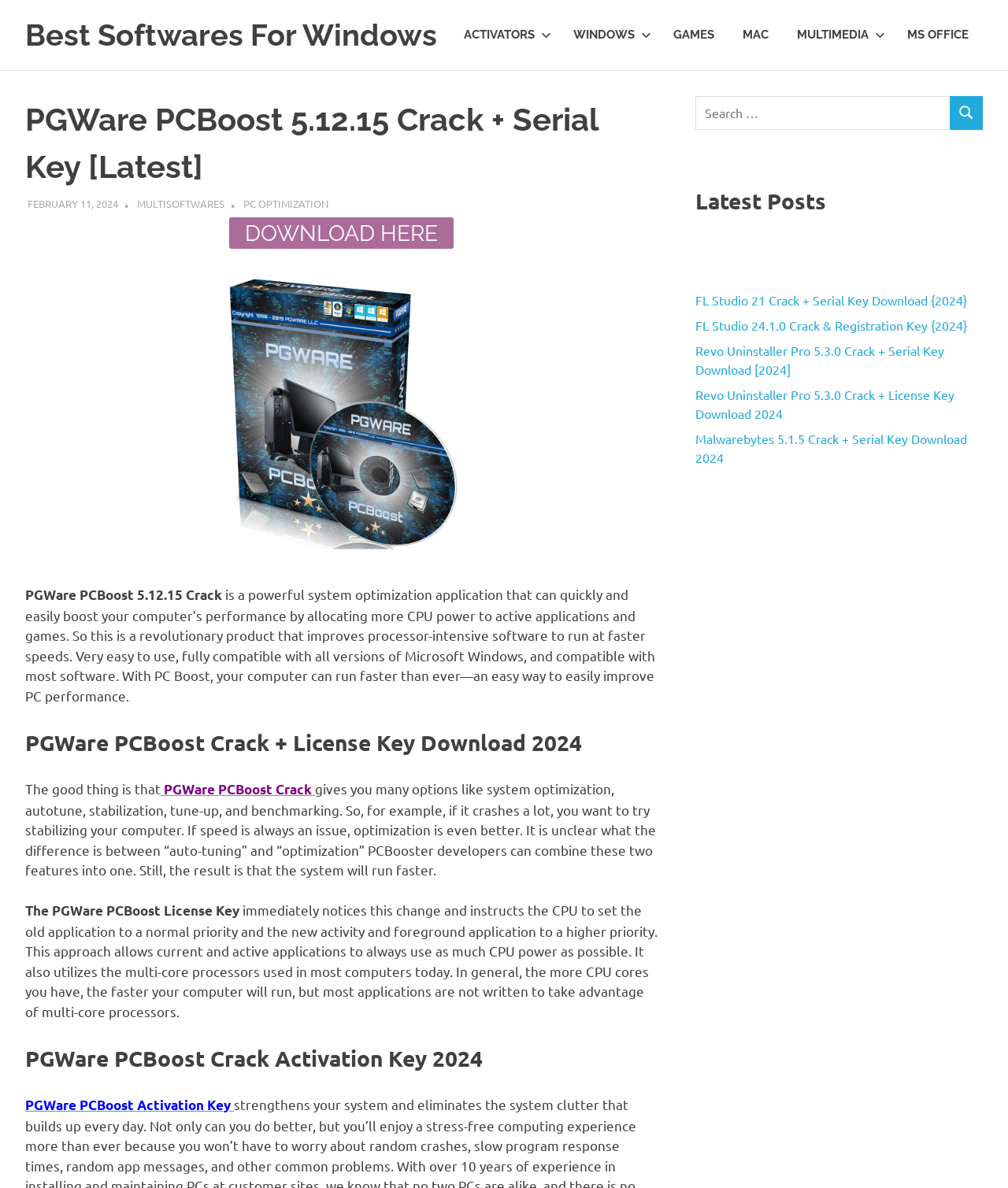Please find the bounding box coordinates of the element that needs to be clicked to perform the following instruction: "Click on the 'PGWare PCBoost Crack + License Key Download 2024' link". The bounding box coordinates should be four float numbers between 0 and 1, represented as [left, top, right, bottom].

[0.025, 0.611, 0.652, 0.639]